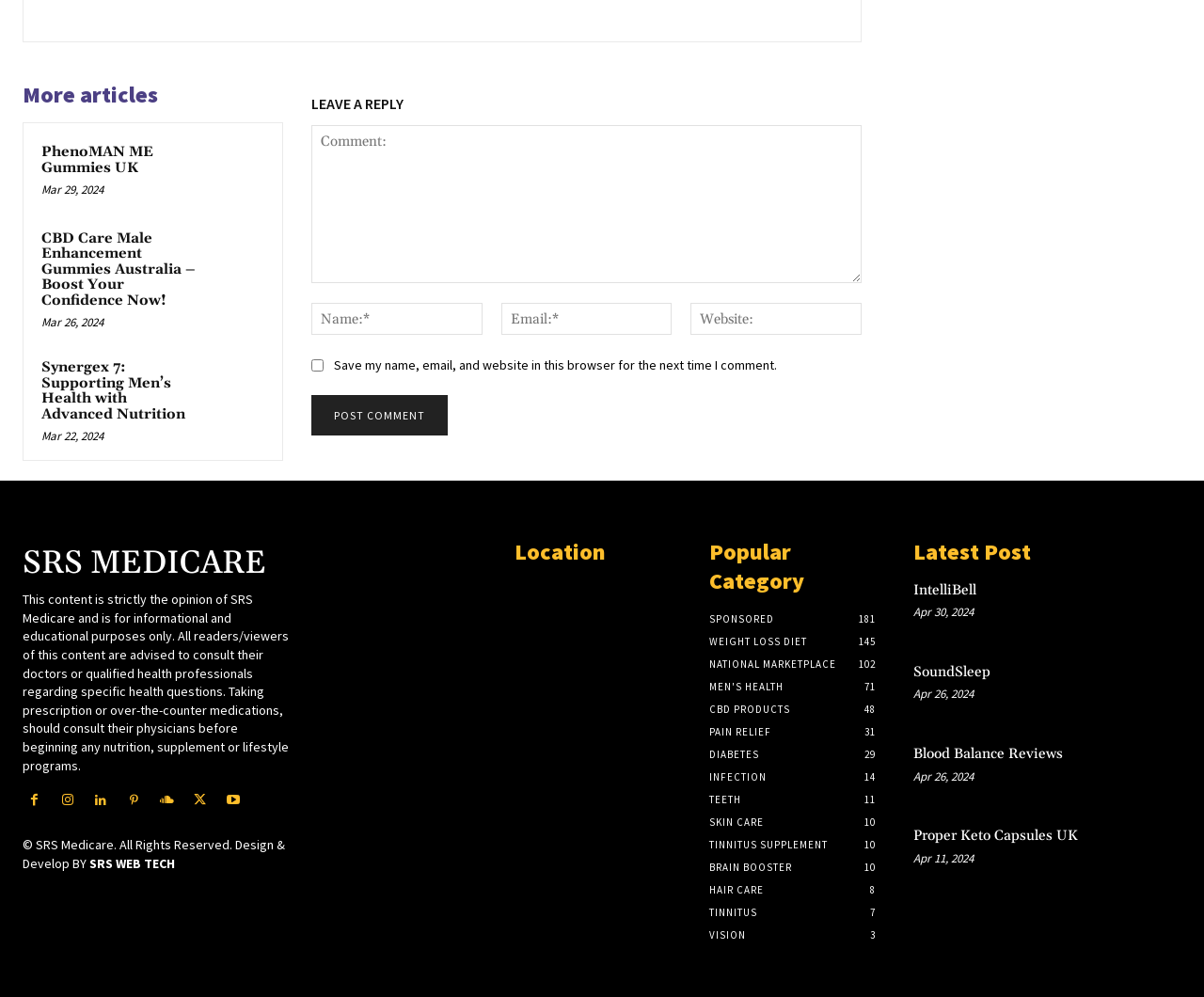Using the details in the image, give a detailed response to the question below:
What is the date of the latest post?

I looked at the 'Latest Post' section and found the most recent post, which is 'IntelliBell'. The date of this post is 'Apr 30, 2024', as indicated by the 'time' element next to the post title.